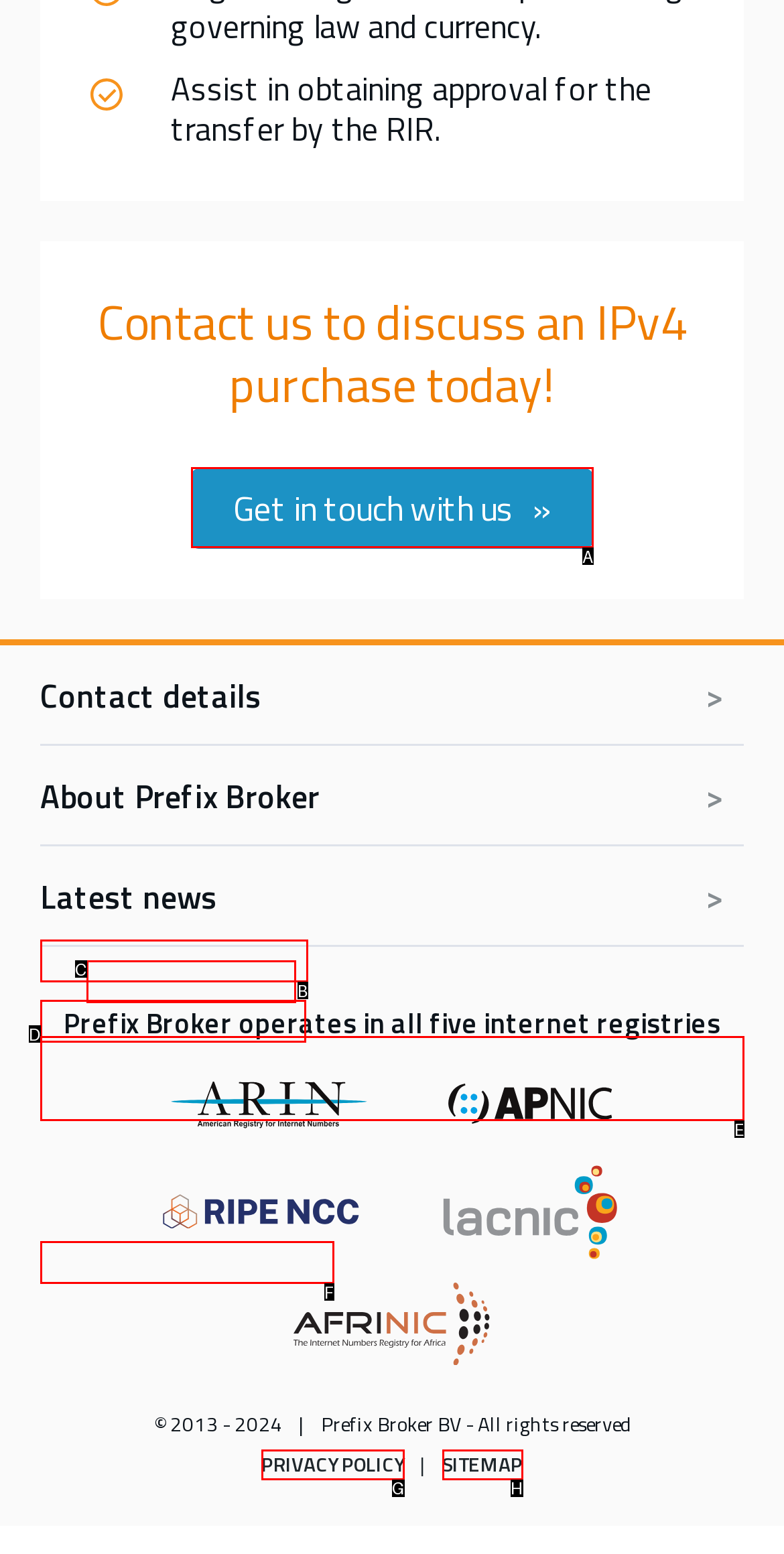Tell me which option best matches this description: Privacy policy
Answer with the letter of the matching option directly from the given choices.

G